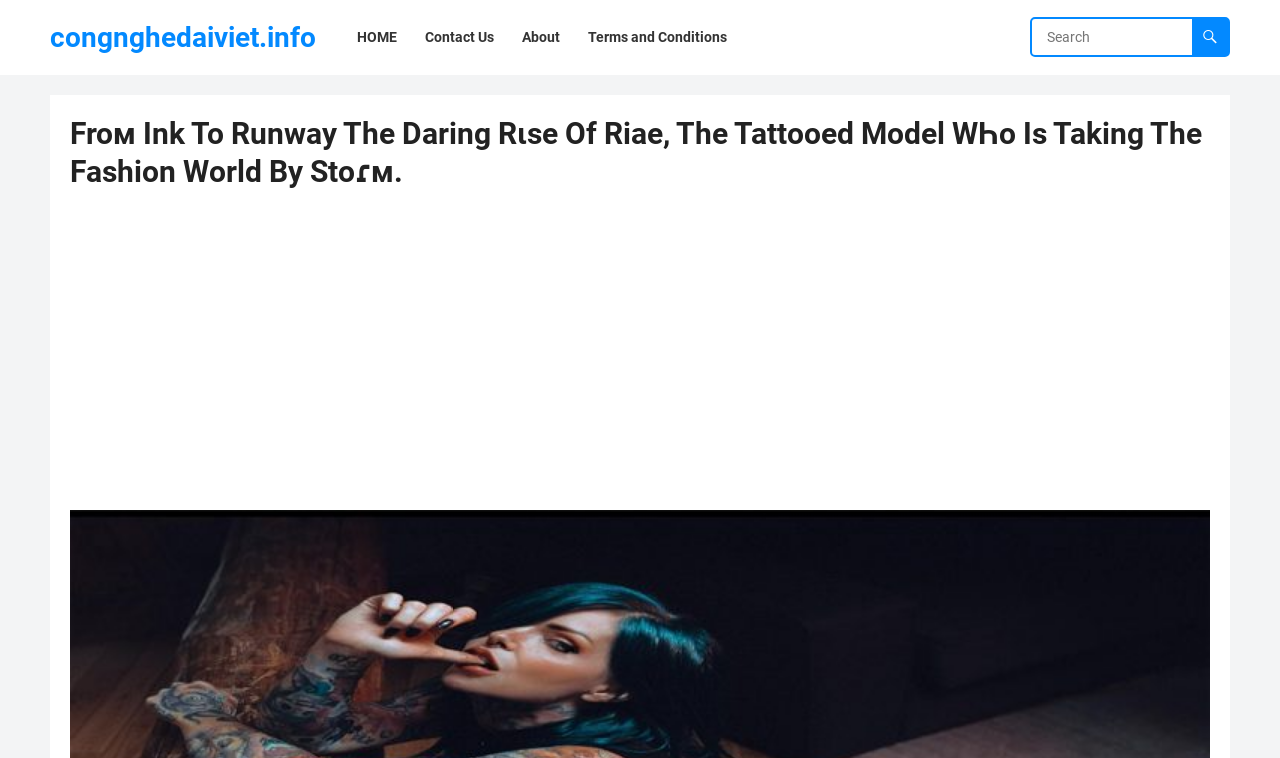Generate an in-depth caption that captures all aspects of the webpage.

The webpage is about the story of Riae, a tattooed model who is making a name for herself in the fashion world. At the top left of the page, there is a heading with the website's name, "congnghedaiviet.info", which is also a clickable link. To the right of the website's name, there are several links, including "HOME", "Contact Us", "About", and "Terms and Conditions", which are positioned in a horizontal row.

On the top right side of the page, there is a search box with a placeholder text "Search" and a button with a magnifying glass icon. Below the top section, there is a large header that spans the width of the page, containing the title of the article, "Froм Ink To Runway The Daring Rιse Of Riae, The Tattooed Model WҺo Is Taking The Fashion World By Stoɾм."